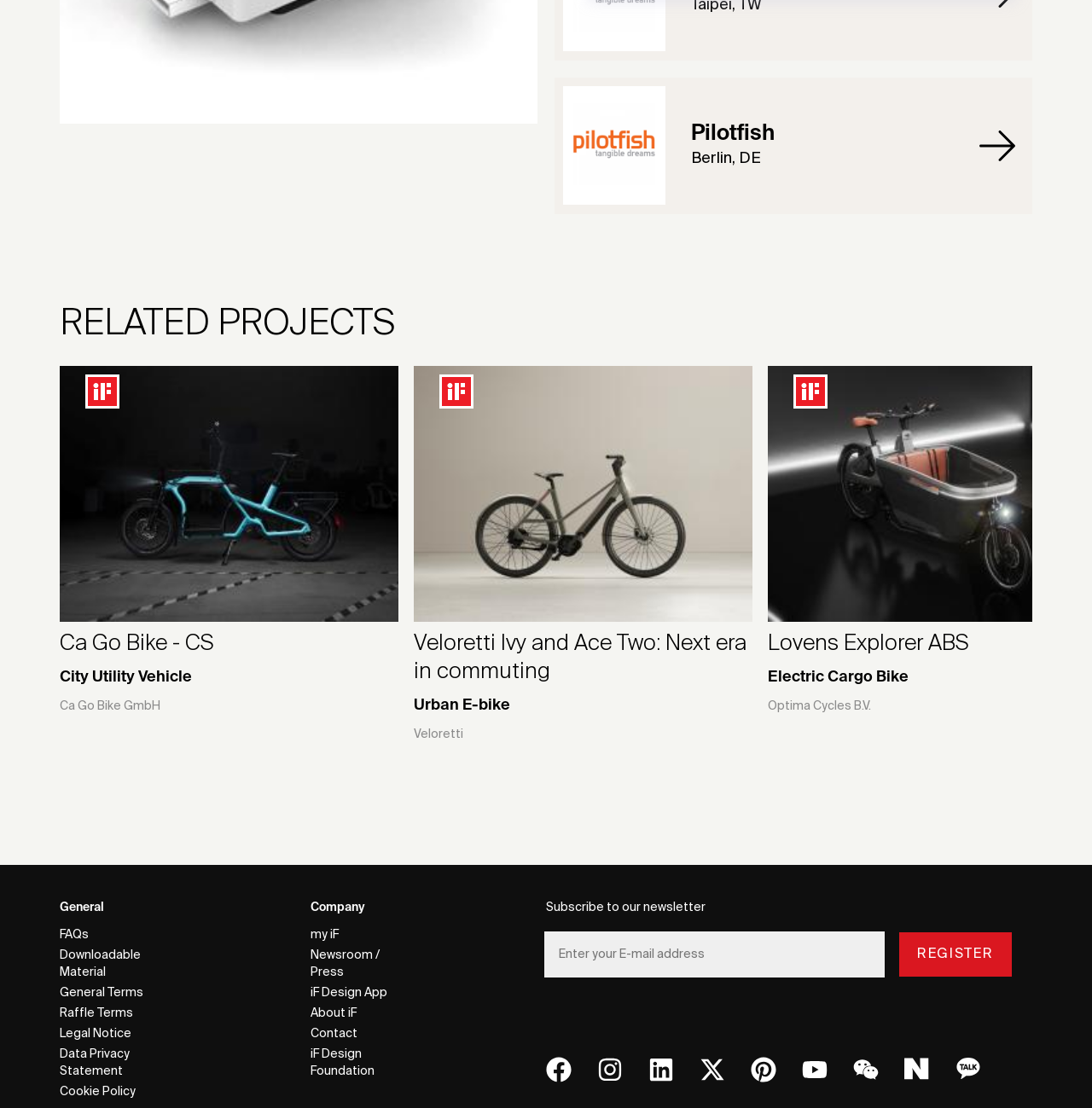Locate the bounding box of the UI element based on this description: "FAQs". Provide four float numbers between 0 and 1 as [left, top, right, bottom].

[0.055, 0.834, 0.159, 0.853]